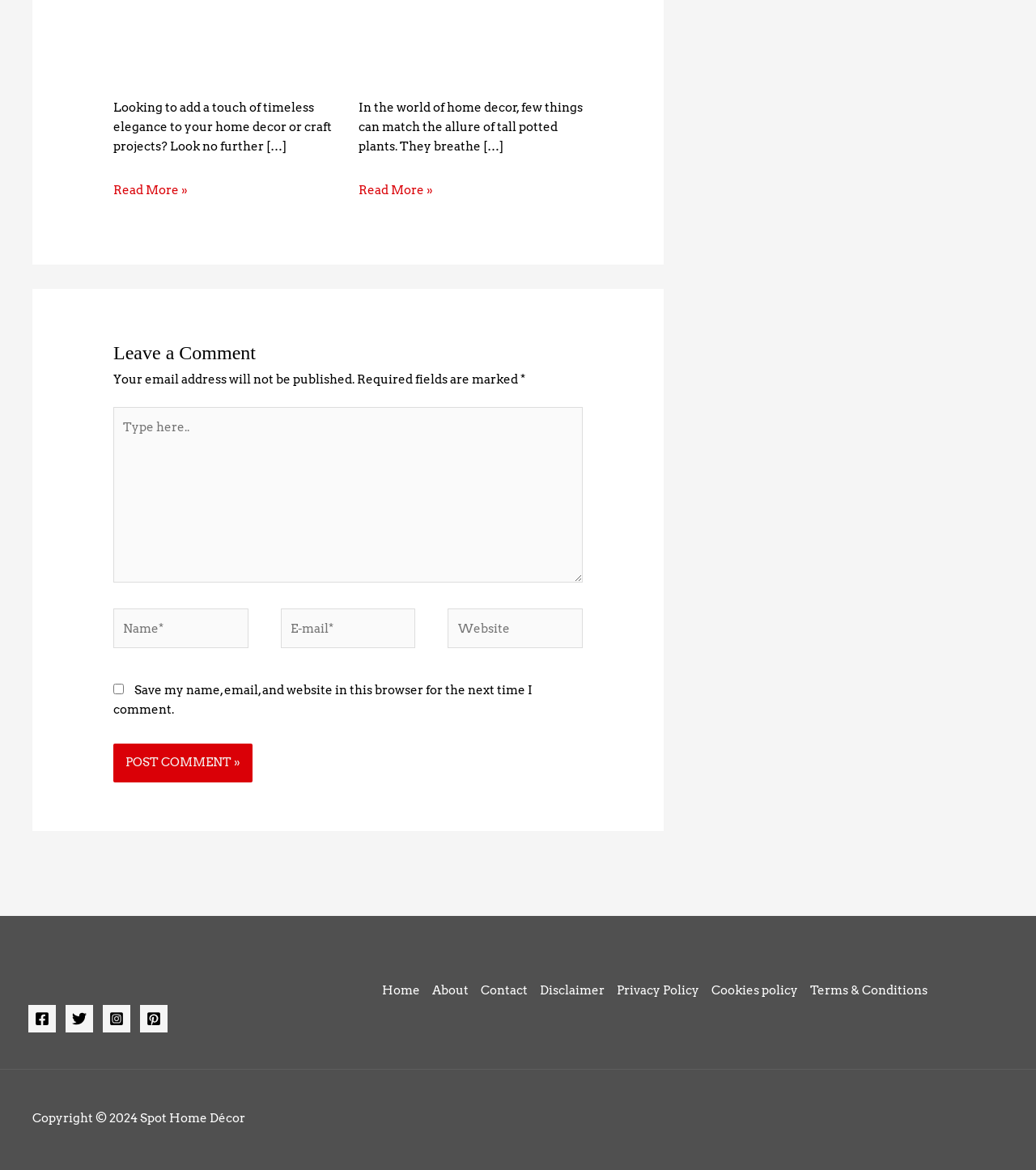Please identify the bounding box coordinates of the area I need to click to accomplish the following instruction: "Read more about 15 Best Fake Silver Dollar Leaves Products".

[0.109, 0.016, 0.326, 0.029]